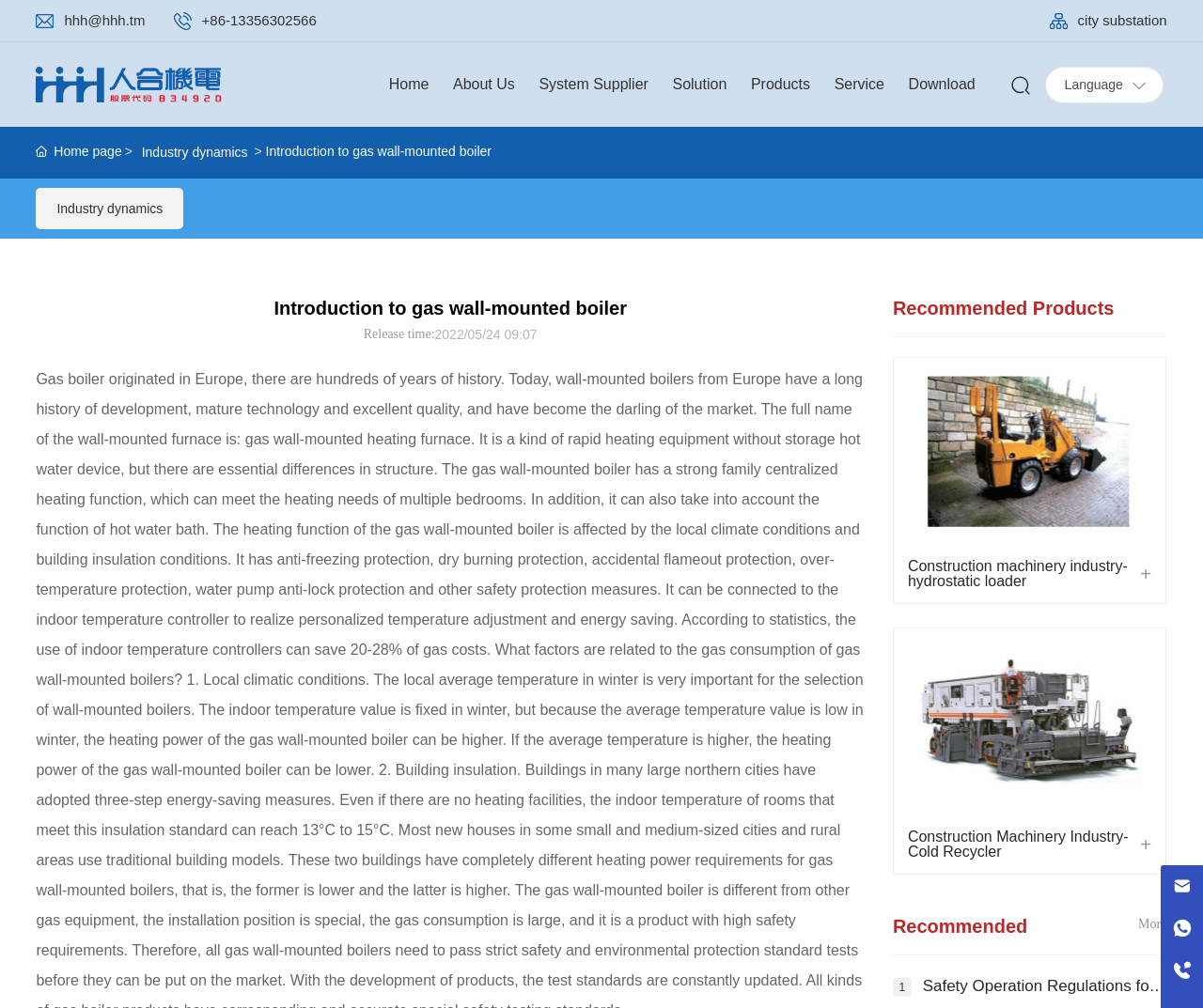Locate the bounding box coordinates of the element that needs to be clicked to carry out the instruction: "Contact us through email". The coordinates should be given as four float numbers ranging from 0 to 1, i.e., [left, top, right, bottom].

[0.053, 0.012, 0.121, 0.028]